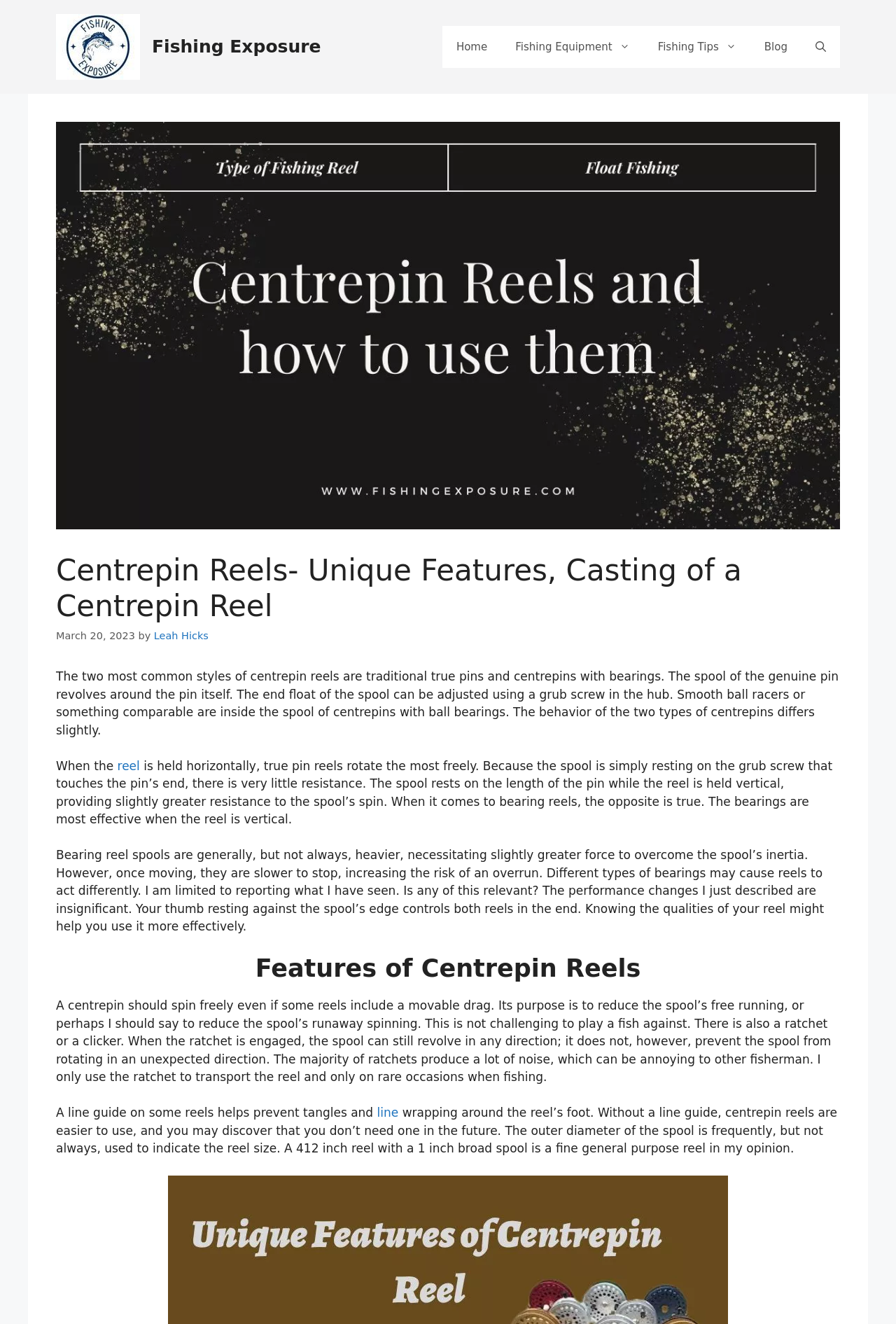Using the element description provided, determine the bounding box coordinates in the format (top-left x, top-left y, bottom-right x, bottom-right y). Ensure that all values are floating point numbers between 0 and 1. Element description: Home

[0.494, 0.02, 0.56, 0.051]